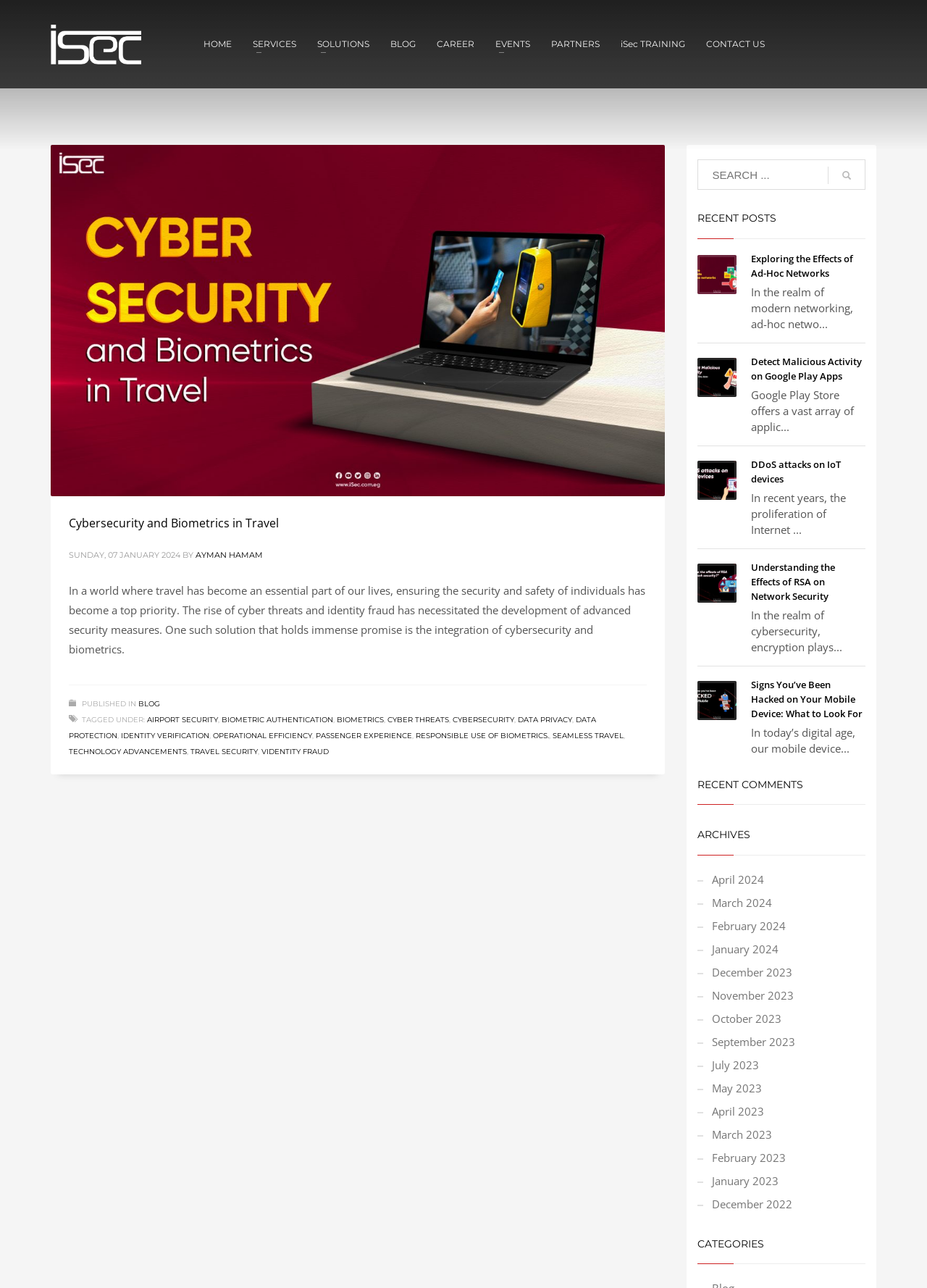Identify the bounding box for the given UI element using the description provided. Coordinates should be in the format (top-left x, top-left y, bottom-right x, bottom-right y) and must be between 0 and 1. Here is the description: alt="iSec" title="Cyber Security Company"

[0.055, 0.019, 0.152, 0.05]